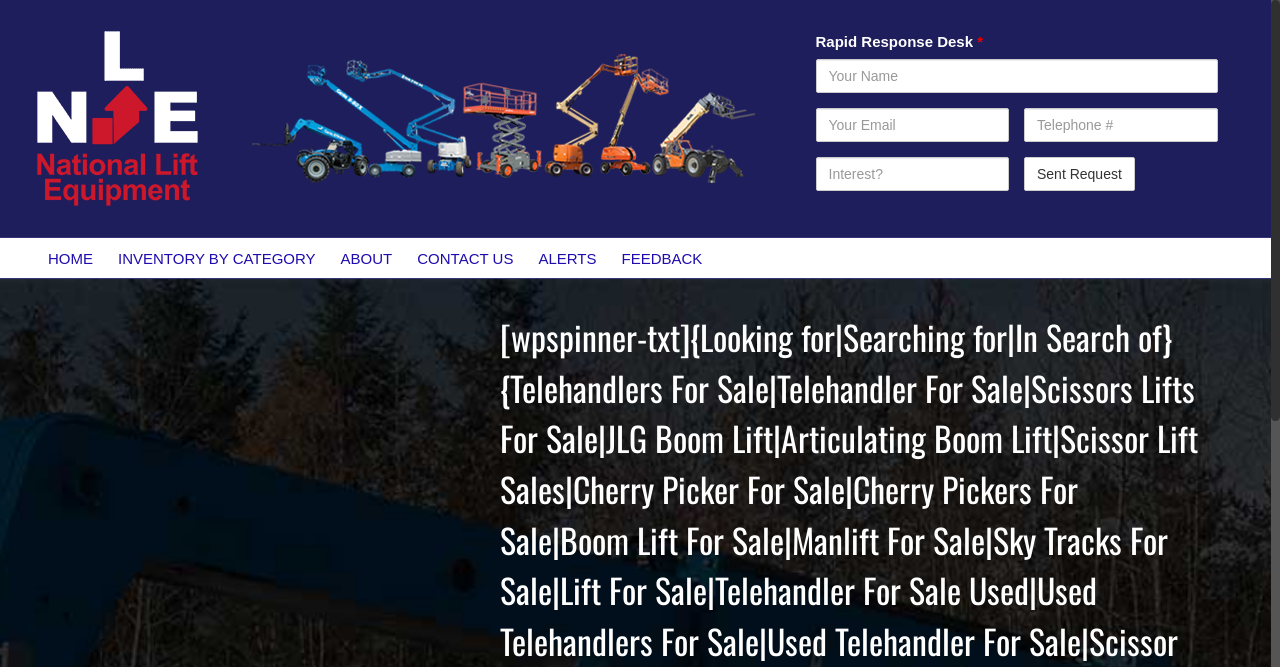Is the 'Interested in?' field required?
Refer to the image and provide a concise answer in one word or phrase.

No